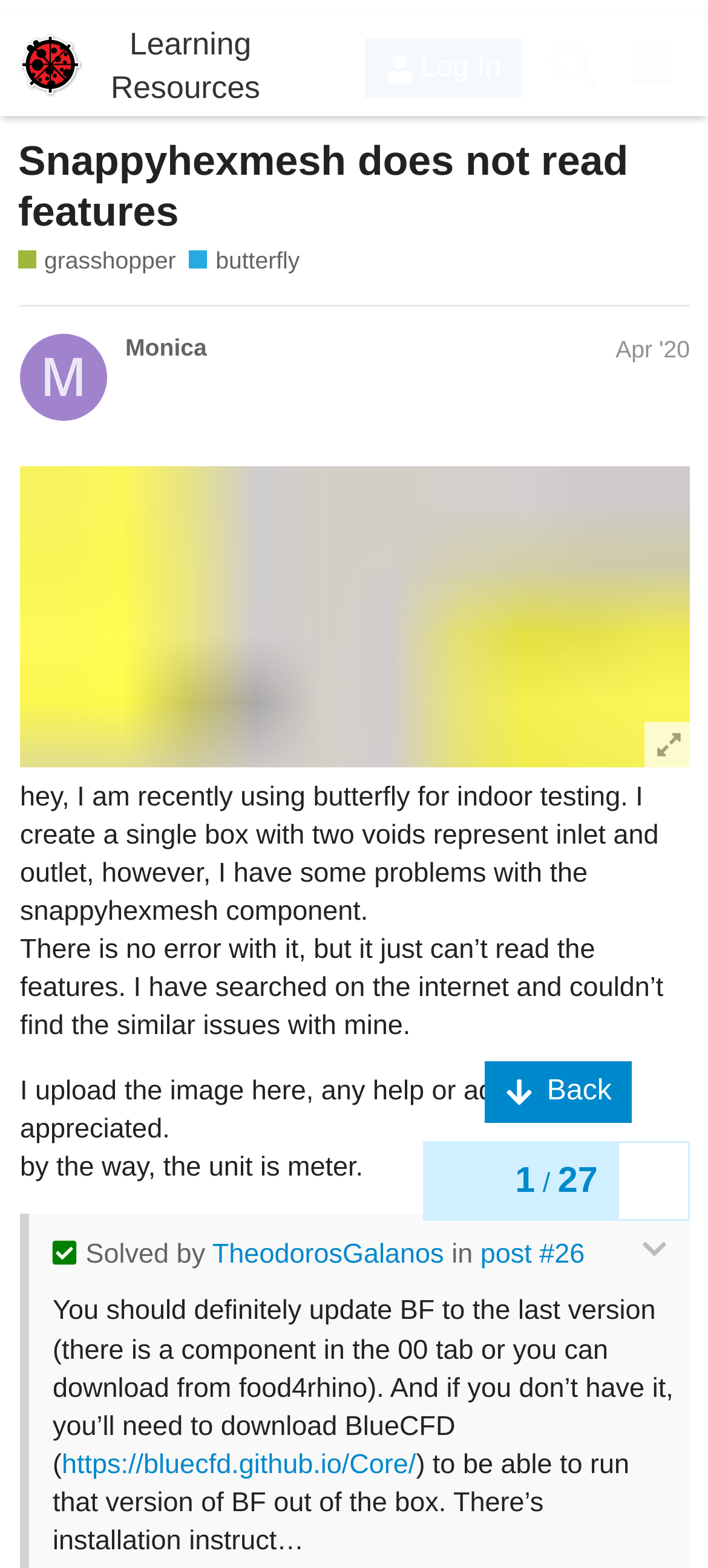Who replied to the post?
Provide an in-depth and detailed answer to the question.

The person who replied to the post can be identified by looking at the link 'TheodorosGalanos' under the 'Solved' tag. This link indicates that TheodorosGalanos is the one who provided a solution to the problem.